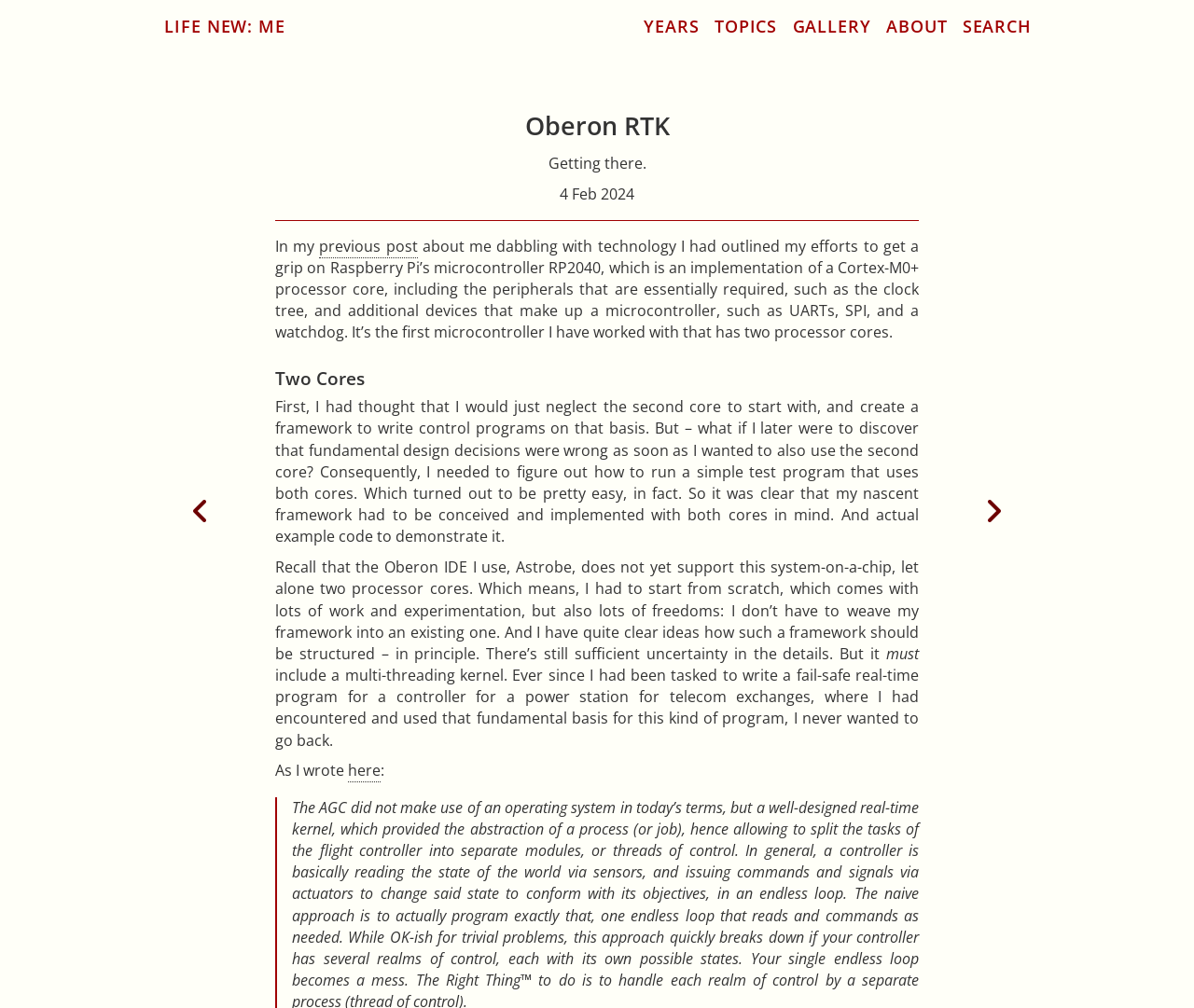Please locate the clickable area by providing the bounding box coordinates to follow this instruction: "Click on the 'LIFE NEW: ME' link".

[0.136, 0.015, 0.24, 0.037]